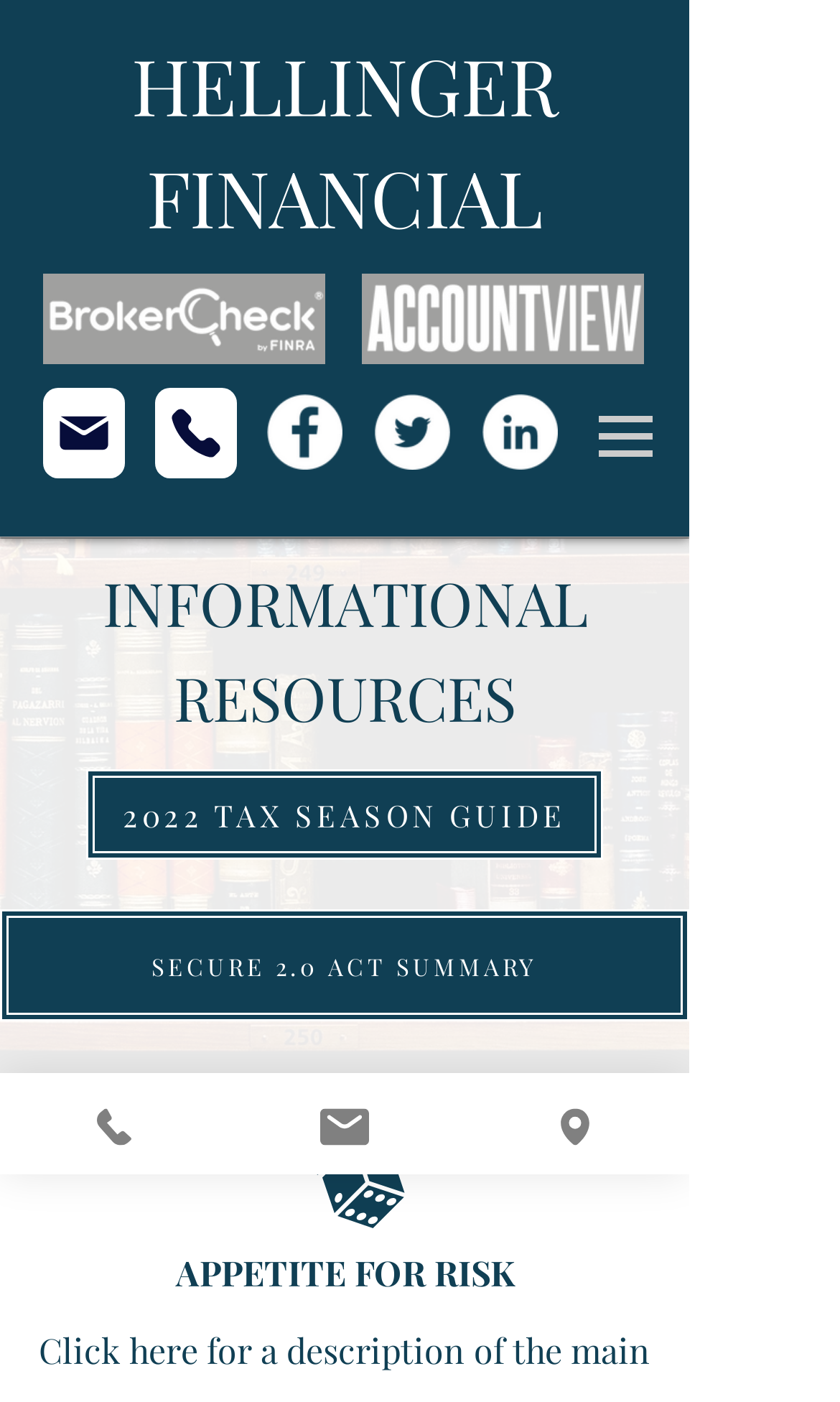Identify the bounding box coordinates of the part that should be clicked to carry out this instruction: "Contact via Phone".

[0.0, 0.765, 0.274, 0.838]